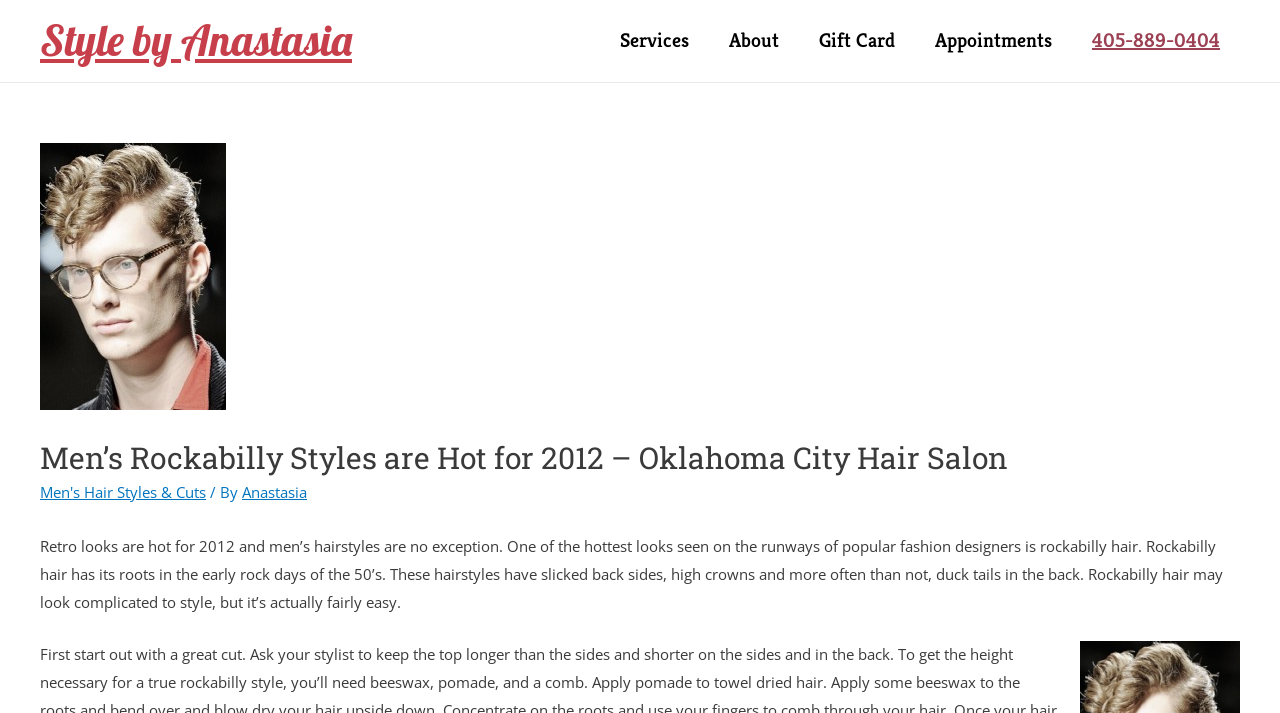What is the origin of rockabilly hair?
Based on the image, provide your answer in one word or phrase.

Early rock days of the 50's